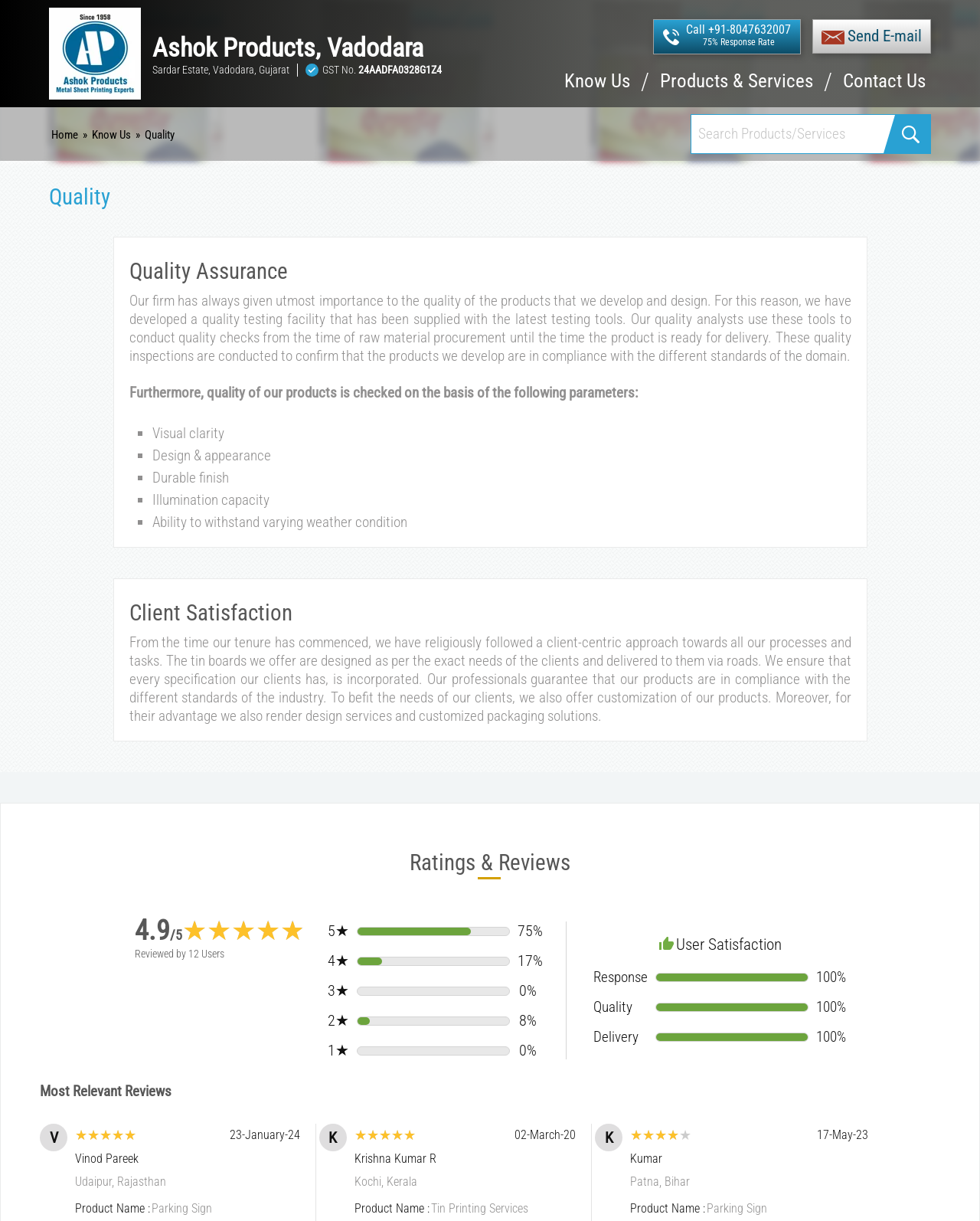Please answer the following question using a single word or phrase: 
What are the parameters for quality checks?

Visual clarity, Design & appearance, etc.